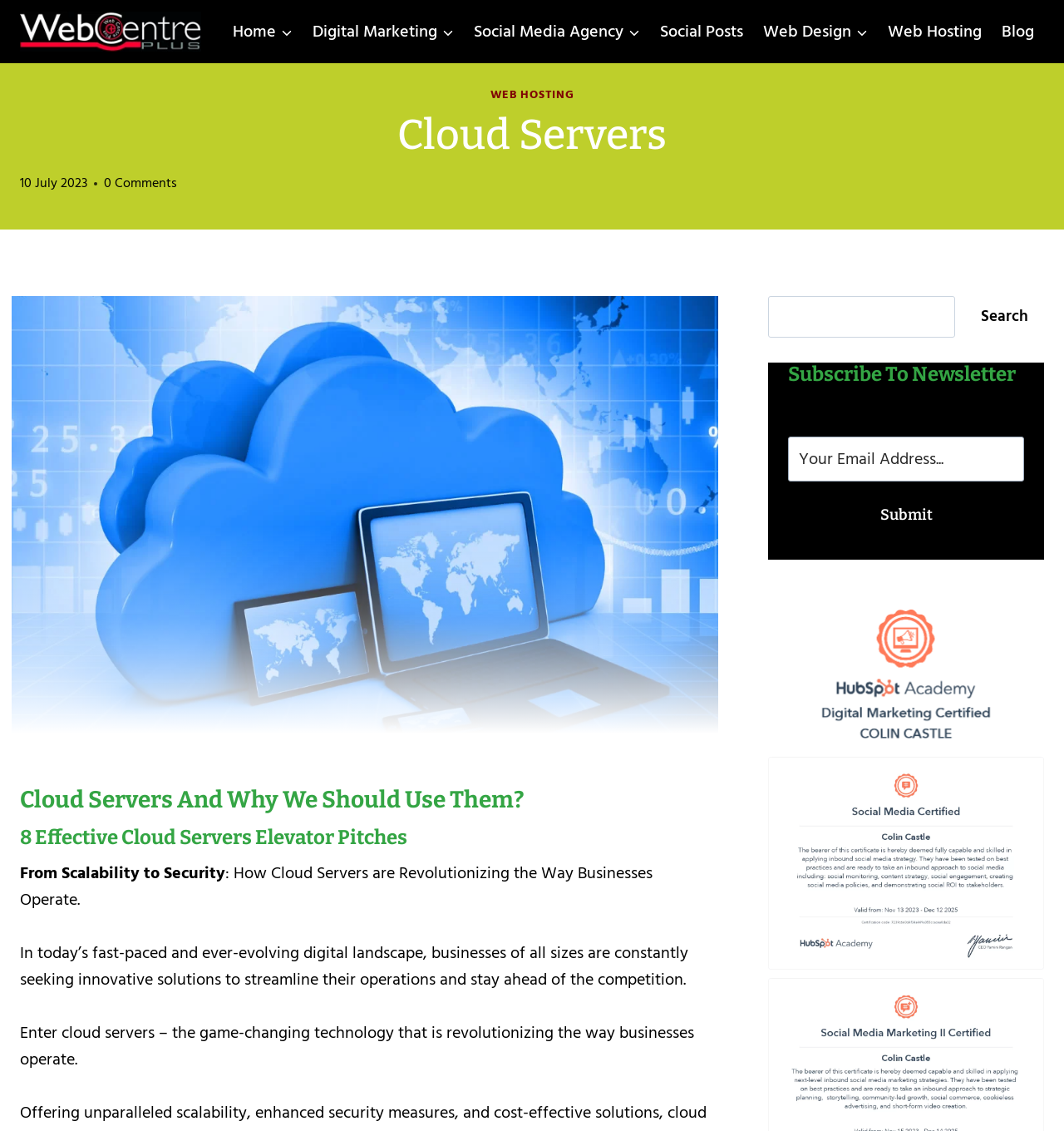Based on the description "name="kb_field_0" placeholder="Your Email Address..."", find the bounding box of the specified UI element.

[0.741, 0.386, 0.962, 0.426]